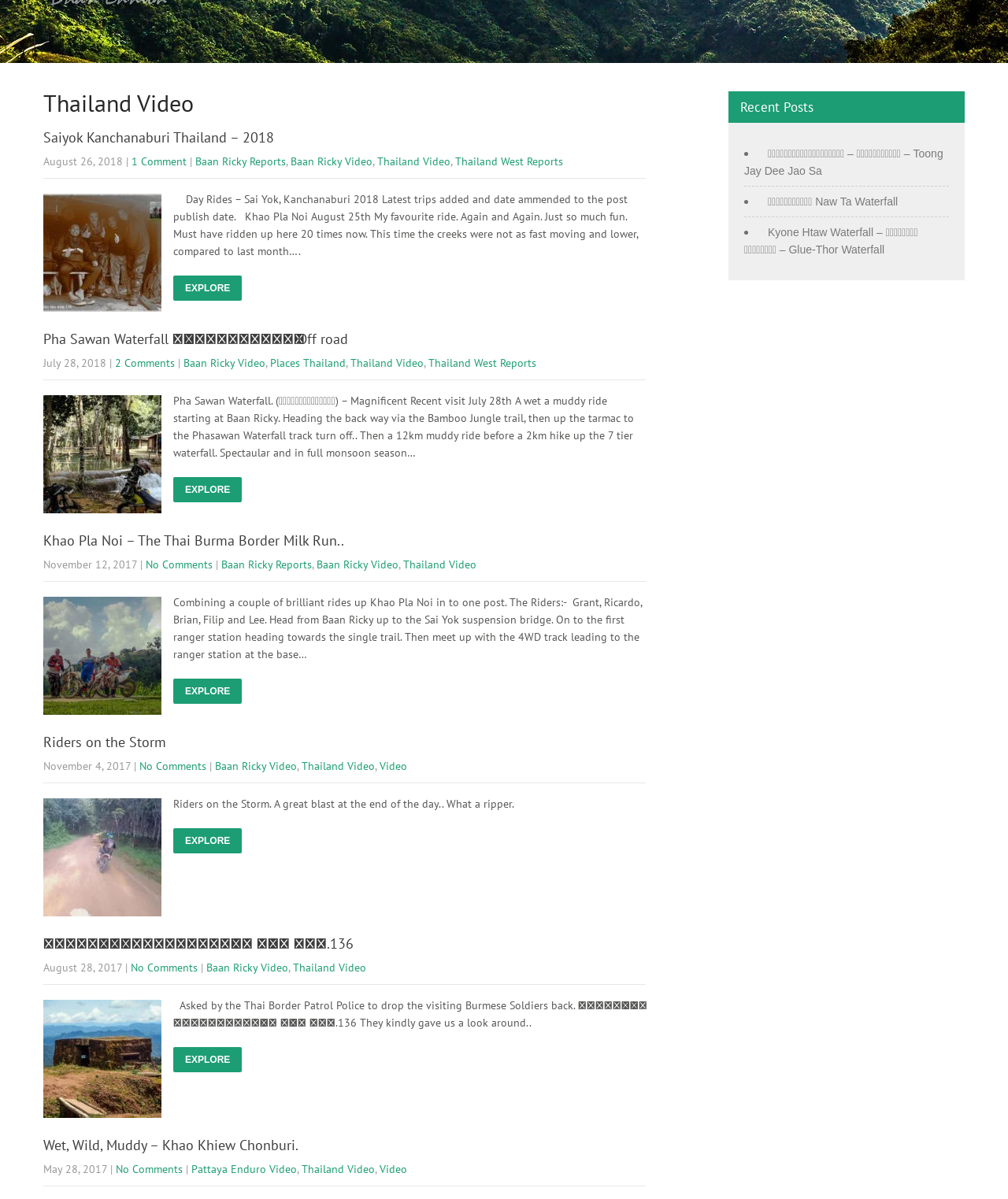Identify the bounding box for the UI element described as: "น้ำตกนอต๊ะ Naw Ta Waterfall". Ensure the coordinates are four float numbers between 0 and 1, formatted as [left, top, right, bottom].

[0.754, 0.163, 0.891, 0.173]